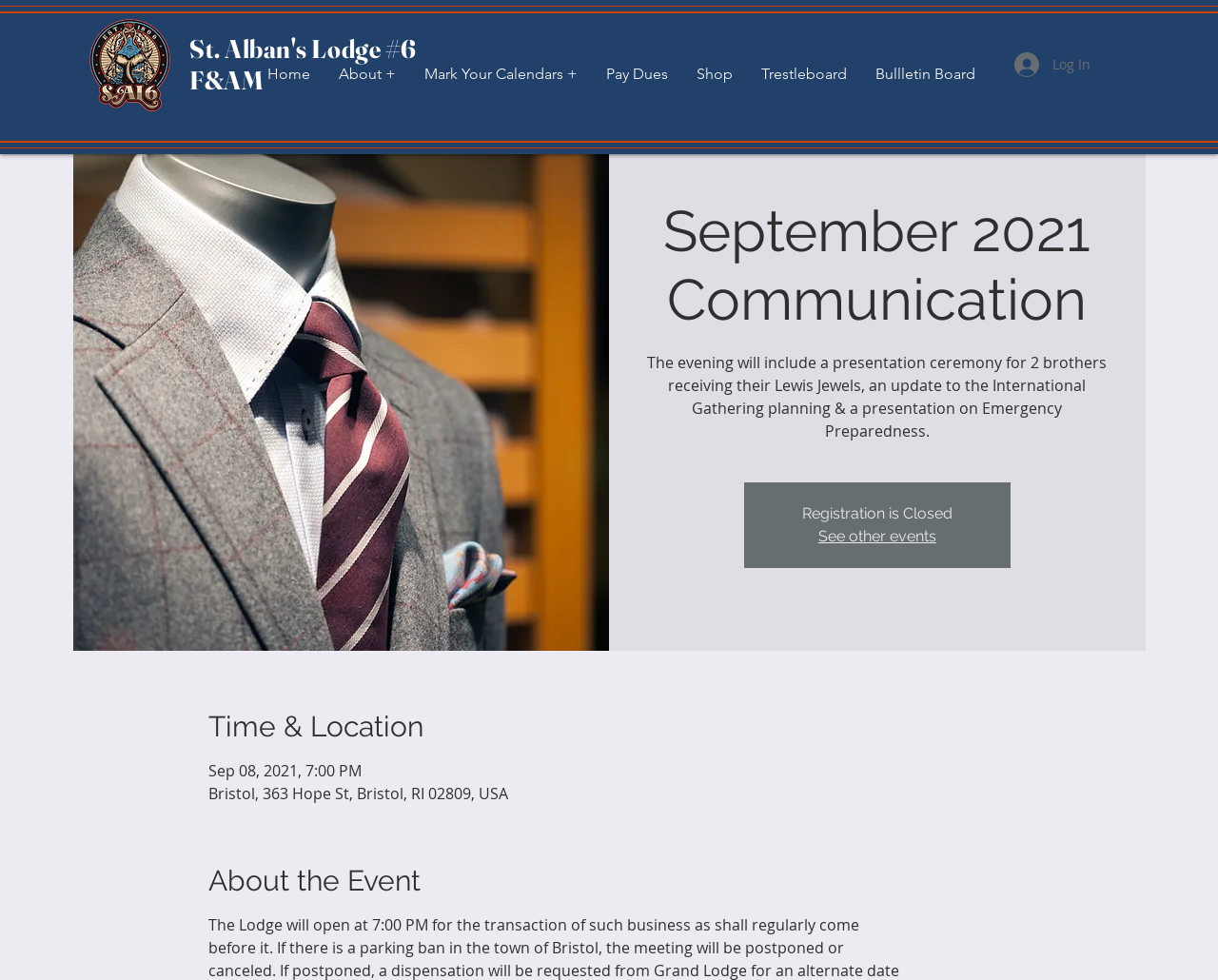What is the event date?
Please respond to the question with a detailed and well-explained answer.

I found the event date by looking at the 'Time & Location' section, where it is written as 'Sep 08, 2021, 7:00 PM'.